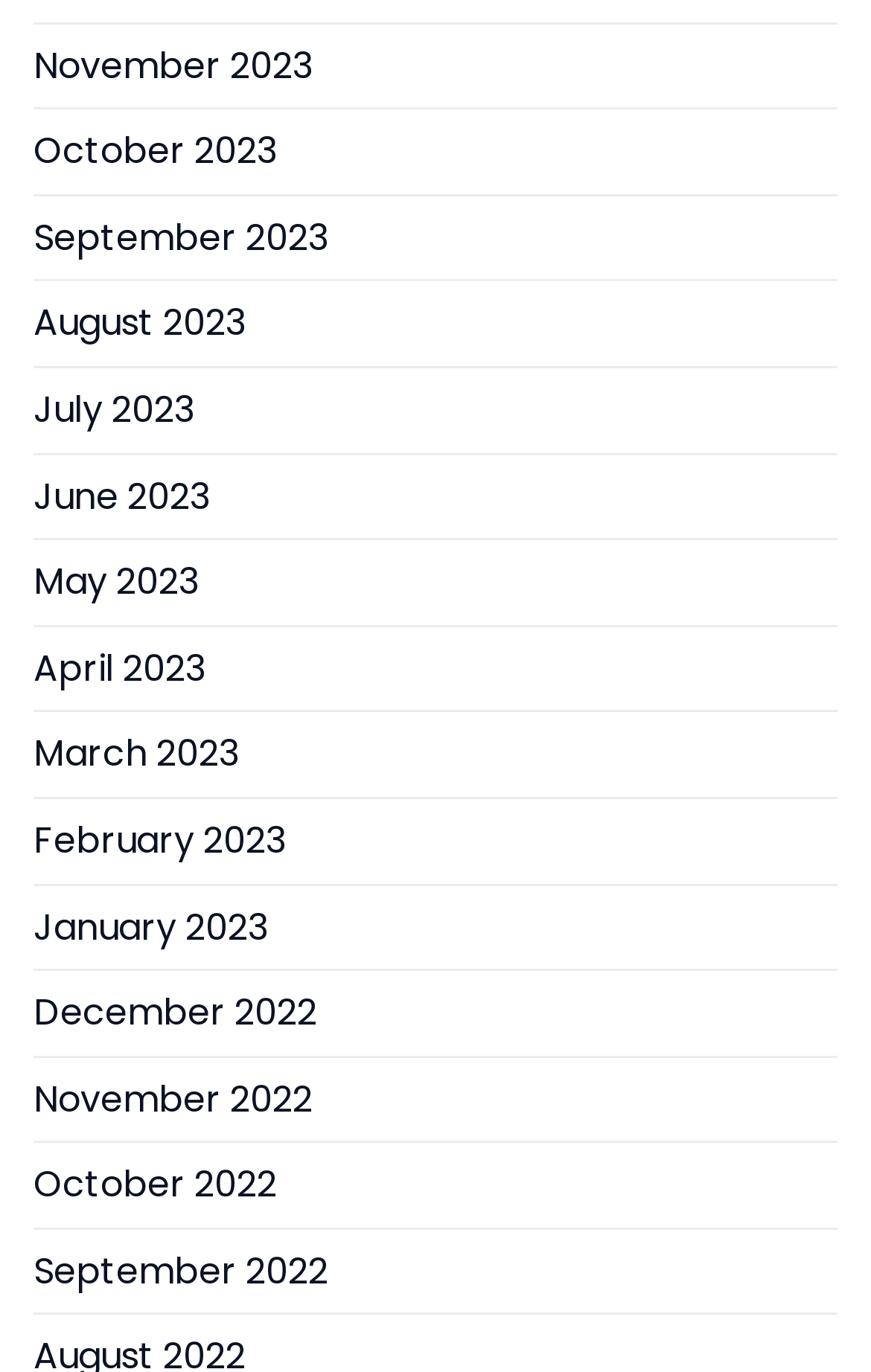Please identify the bounding box coordinates of the element's region that I should click in order to complete the following instruction: "View January 2023". The bounding box coordinates consist of four float numbers between 0 and 1, i.e., [left, top, right, bottom].

[0.038, 0.645, 0.308, 0.706]